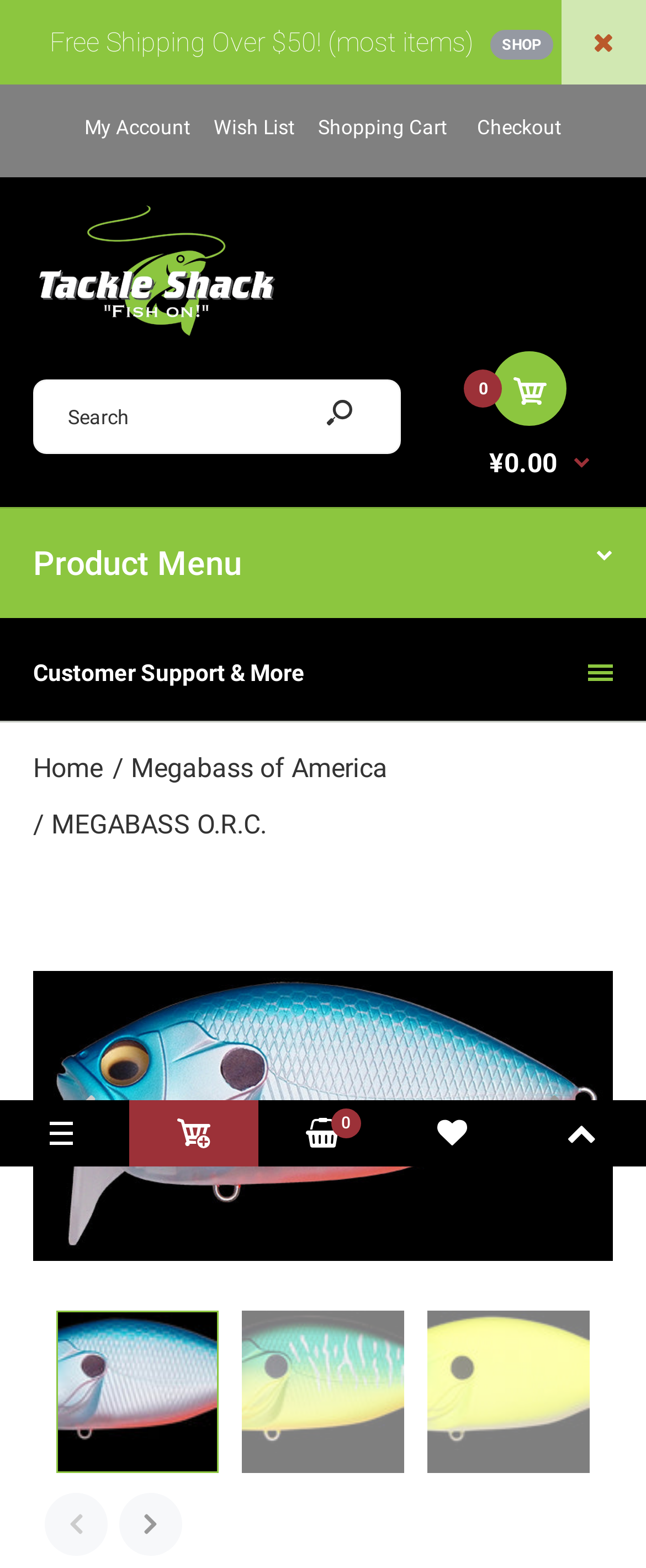Offer an extensive depiction of the webpage and its key elements.

This webpage appears to be an e-commerce website, specifically a product page for the MEGABASS O.R.C. The top section of the page features a navigation menu with links to "FROZEN GLASS", "SHOP", "My Account", "Wish List", "Shopping Cart", and "Checkout". Below this, there is a banner with the website's logo, "Tackle Shack Middlebury", accompanied by a search bar.

On the left side of the page, there is a product menu with links to "Home", "Megabass of America", and "MEGABASS O.R.C.". Below this, there is a section with the title "Product Menu" and another section with the title "Customer Support & More".

The main content of the page is a large image of the MEGABASS O.R.C. product, which takes up most of the page. Above the image, there is a brief description of the product, stating that "The BURNING SHAD is pushed into overdrive, maximizing the roll drive of the ORC’s compact body at all speeds. Marvelous super-fast rolling action like an engine at its limit".

On the right side of the page, there is a section displaying the current shopping cart total, "¥0.00". Below this, there are several social media links and a button with an unknown function.

At the bottom of the page, there are three rows of images, each with three images, all displaying the MEGABASS O.R.C. product from different angles.